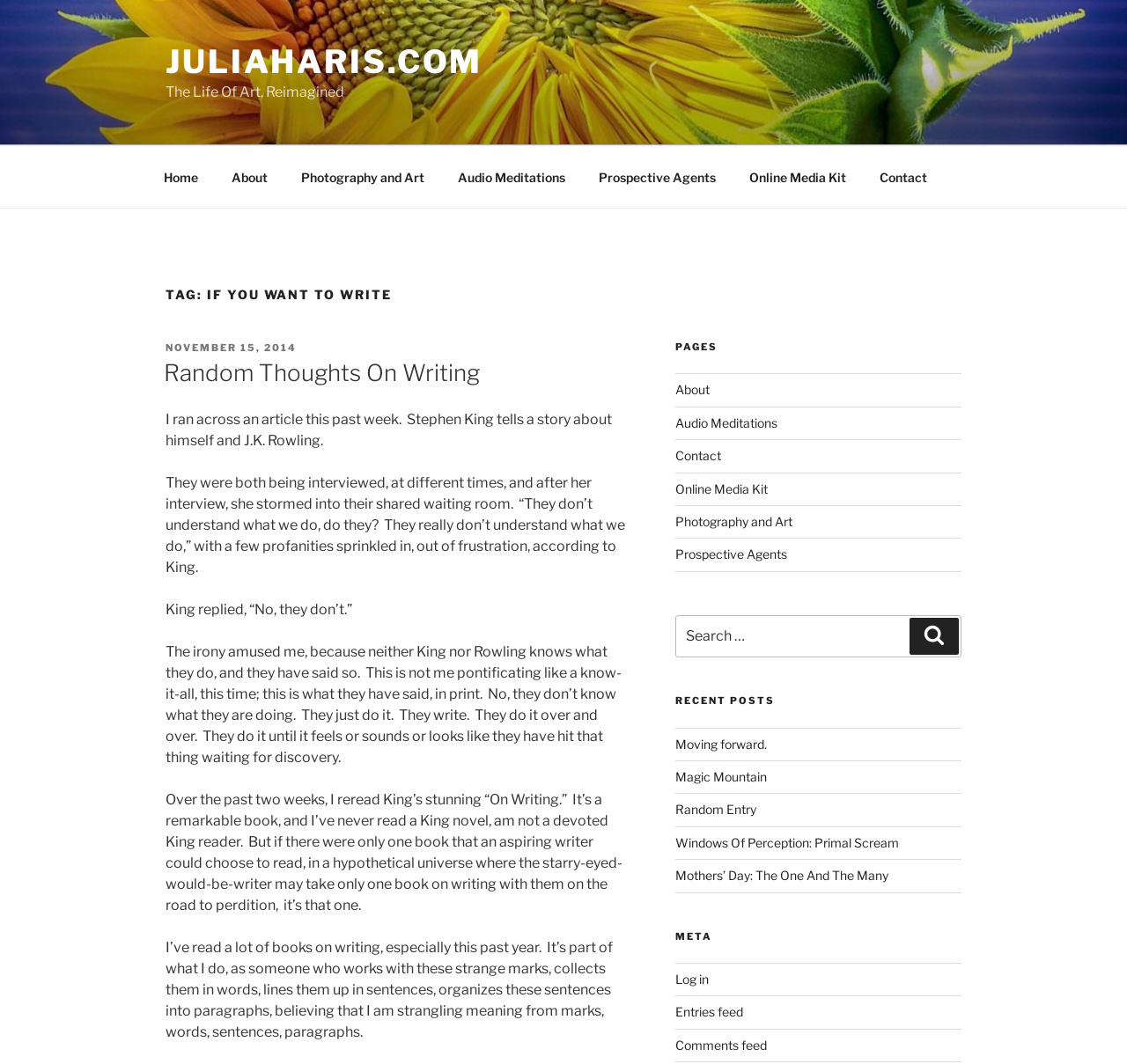What is the title of the latest post?
We need a detailed and meticulous answer to the question.

The latest post can be found in the main content area of the webpage, and it has a heading that says 'Random Thoughts On Writing'. This is likely the title of the latest post.